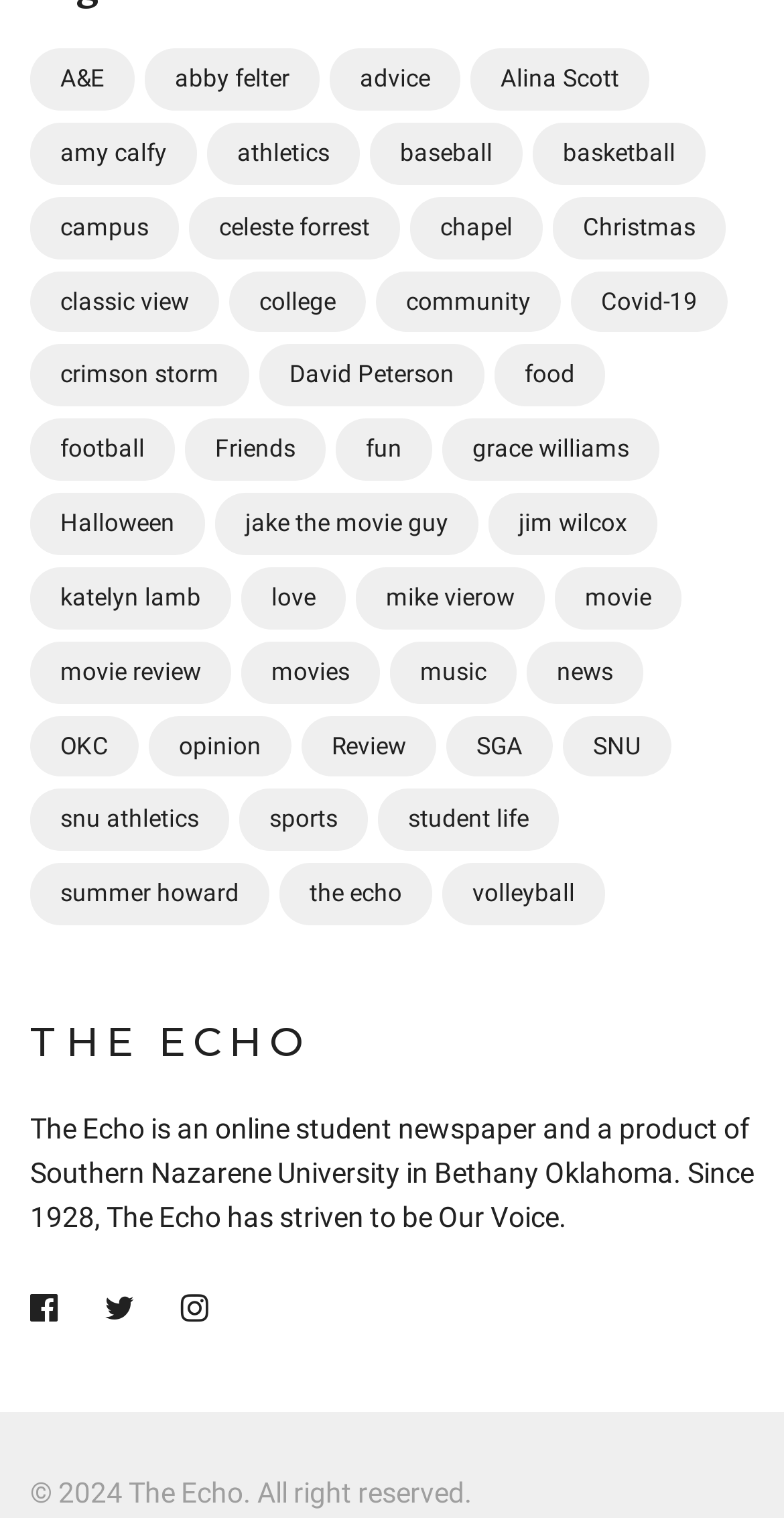Locate the bounding box coordinates for the element described below: "jake the movie guy". The coordinates must be four float values between 0 and 1, formatted as [left, top, right, bottom].

[0.274, 0.325, 0.61, 0.366]